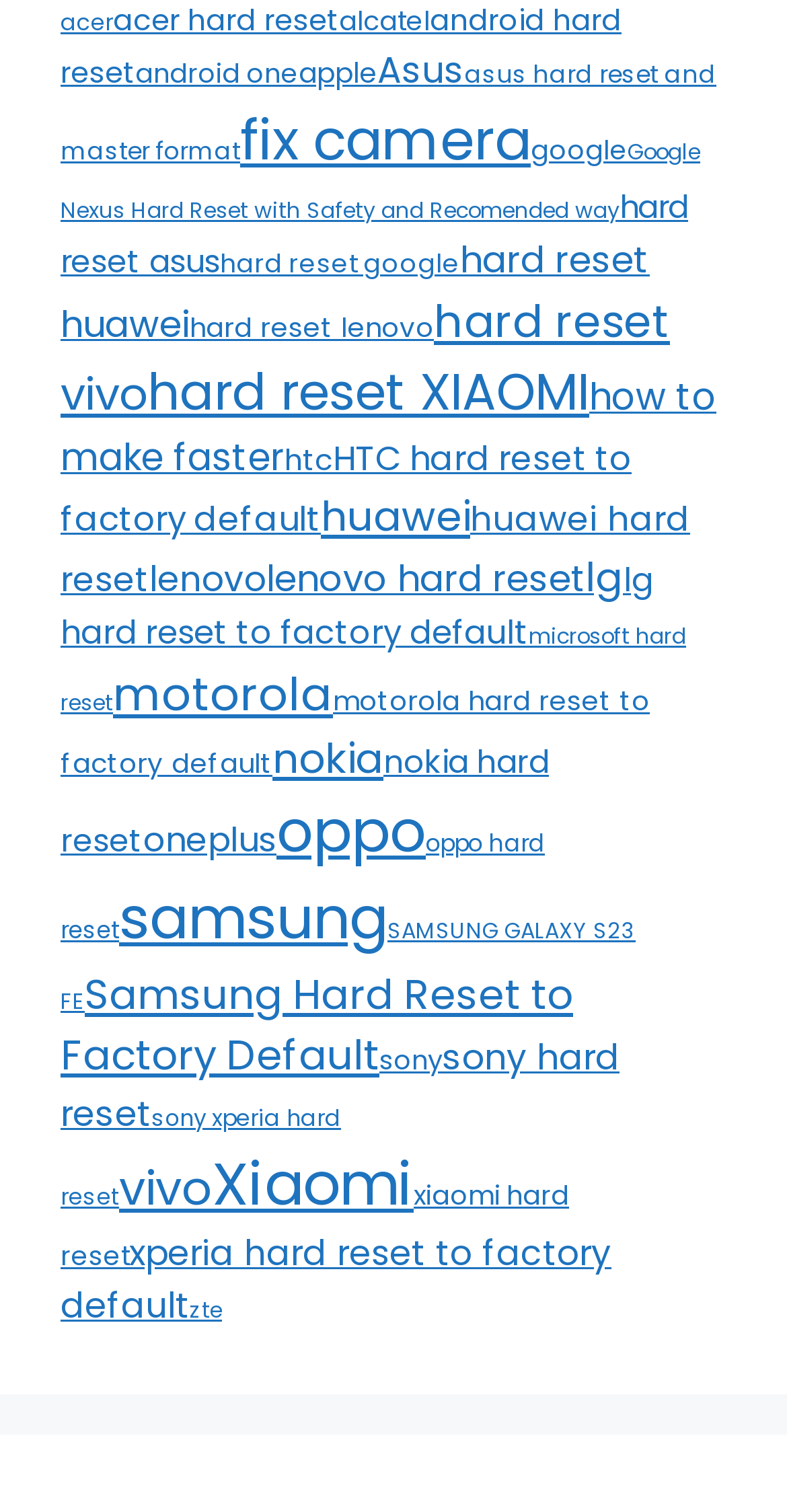How many items are listed under 'fix camera'?
Can you provide an in-depth and detailed response to the question?

I found the link 'fix camera (414 items)' on the webpage, which indicates that there are 414 items listed under the 'fix camera' category.